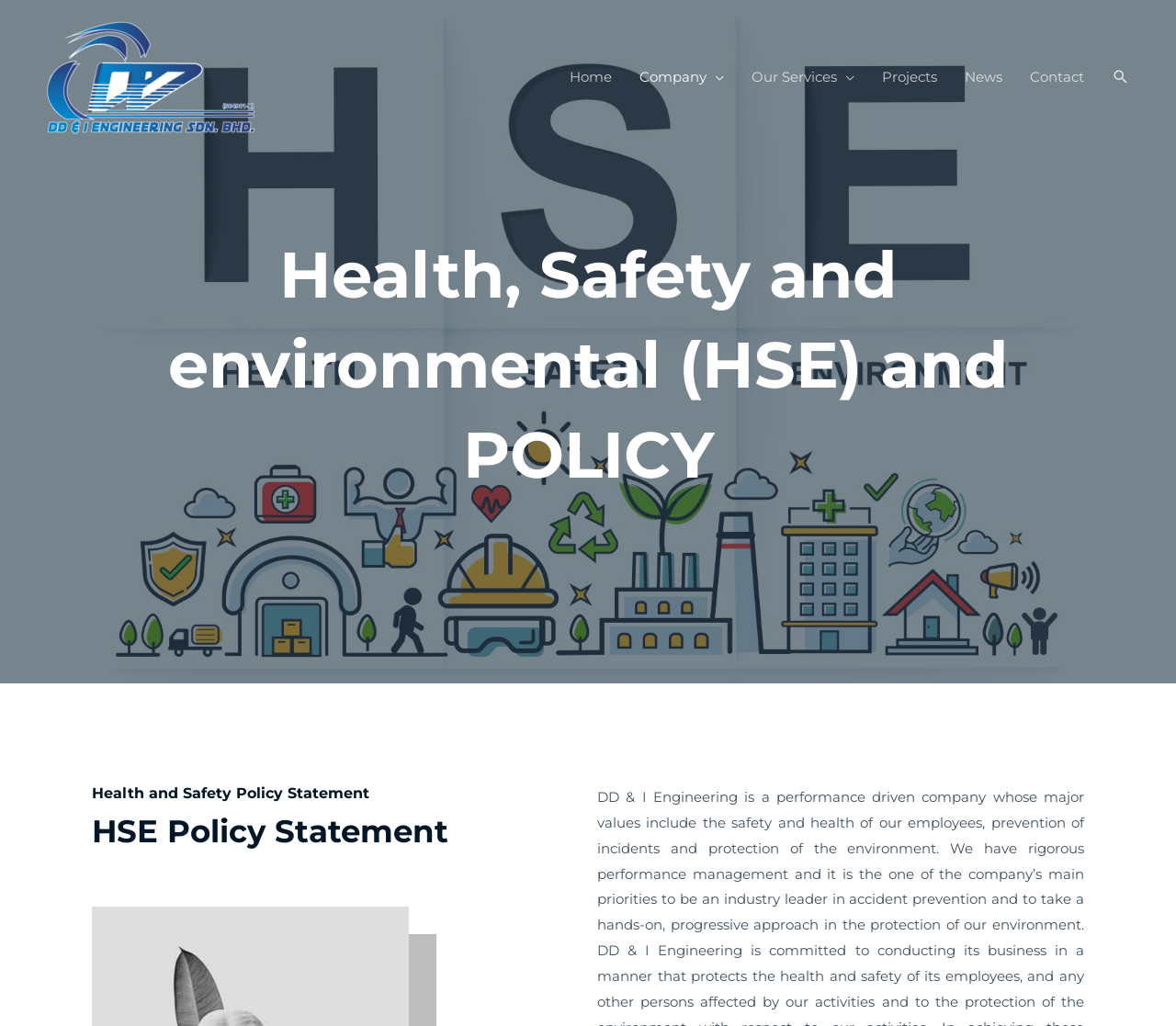From the webpage screenshot, predict the bounding box coordinates (top-left x, top-left y, bottom-right x, bottom-right y) for the UI element described here: Contact

[0.864, 0.048, 0.934, 0.102]